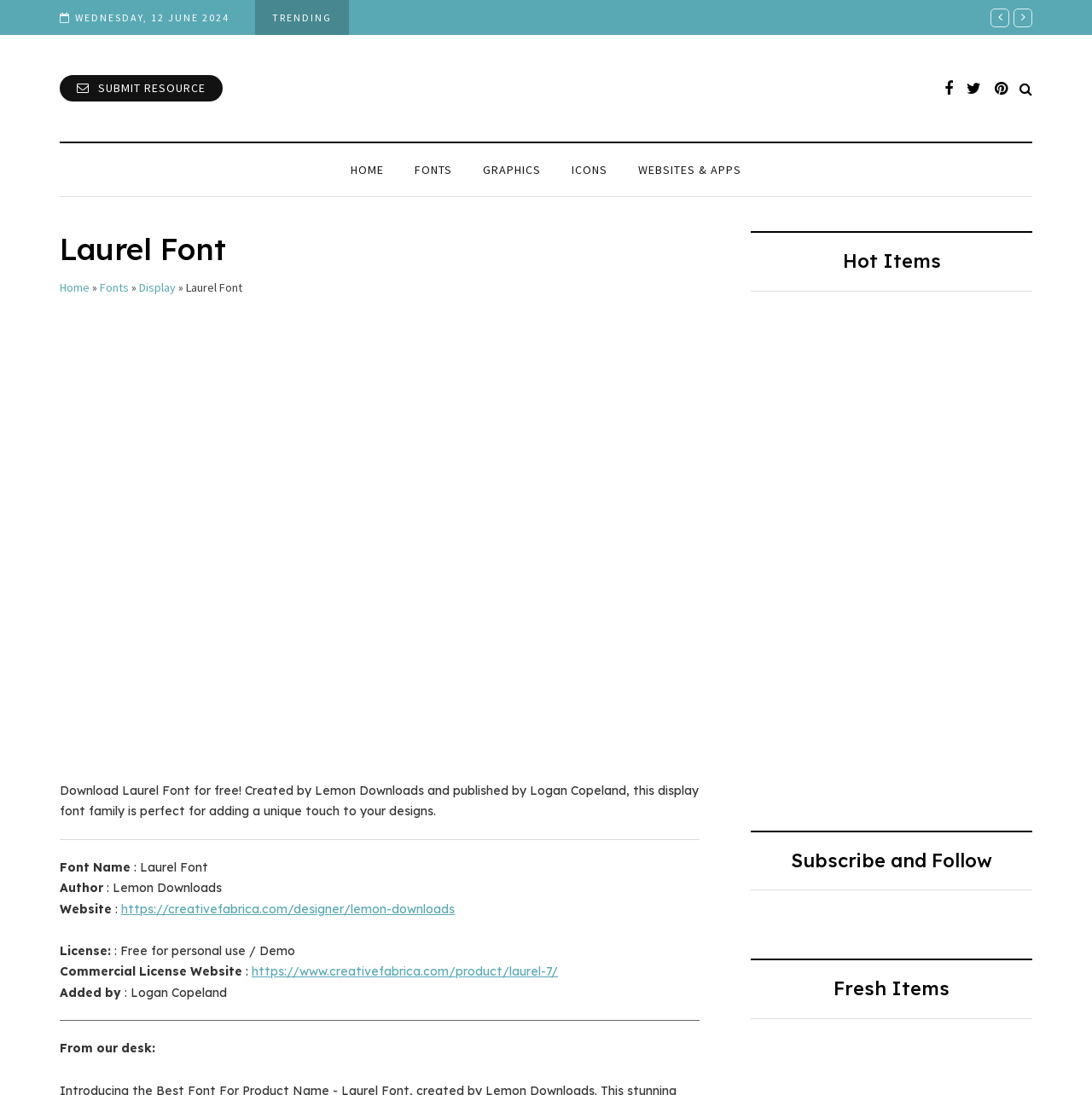Determine the bounding box coordinates for the UI element matching this description: "Kayla Outline Font".

[0.822, 0.458, 0.916, 0.494]